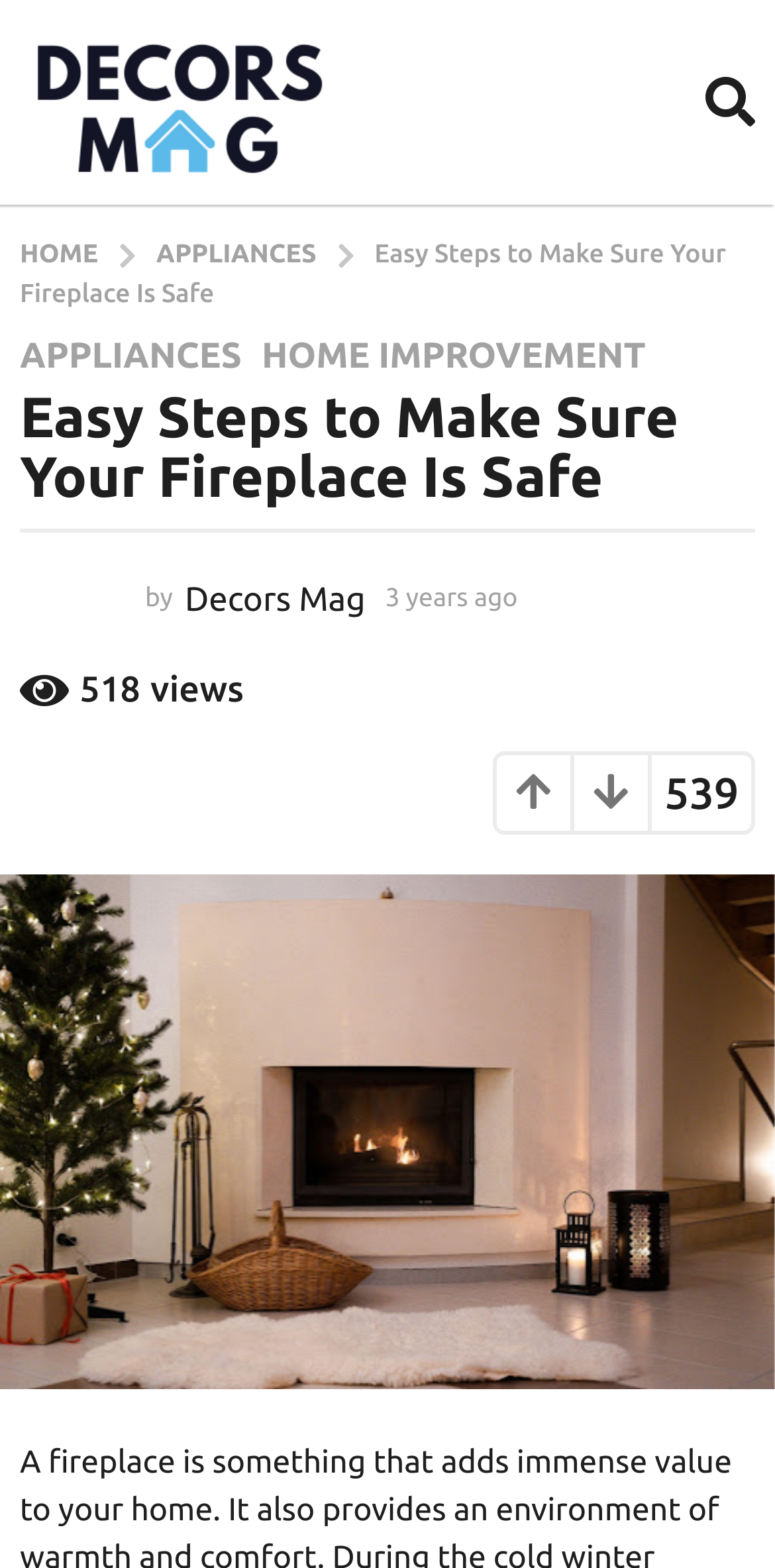Extract the heading text from the webpage.

Easy Steps to Make Sure Your Fireplace Is Safe